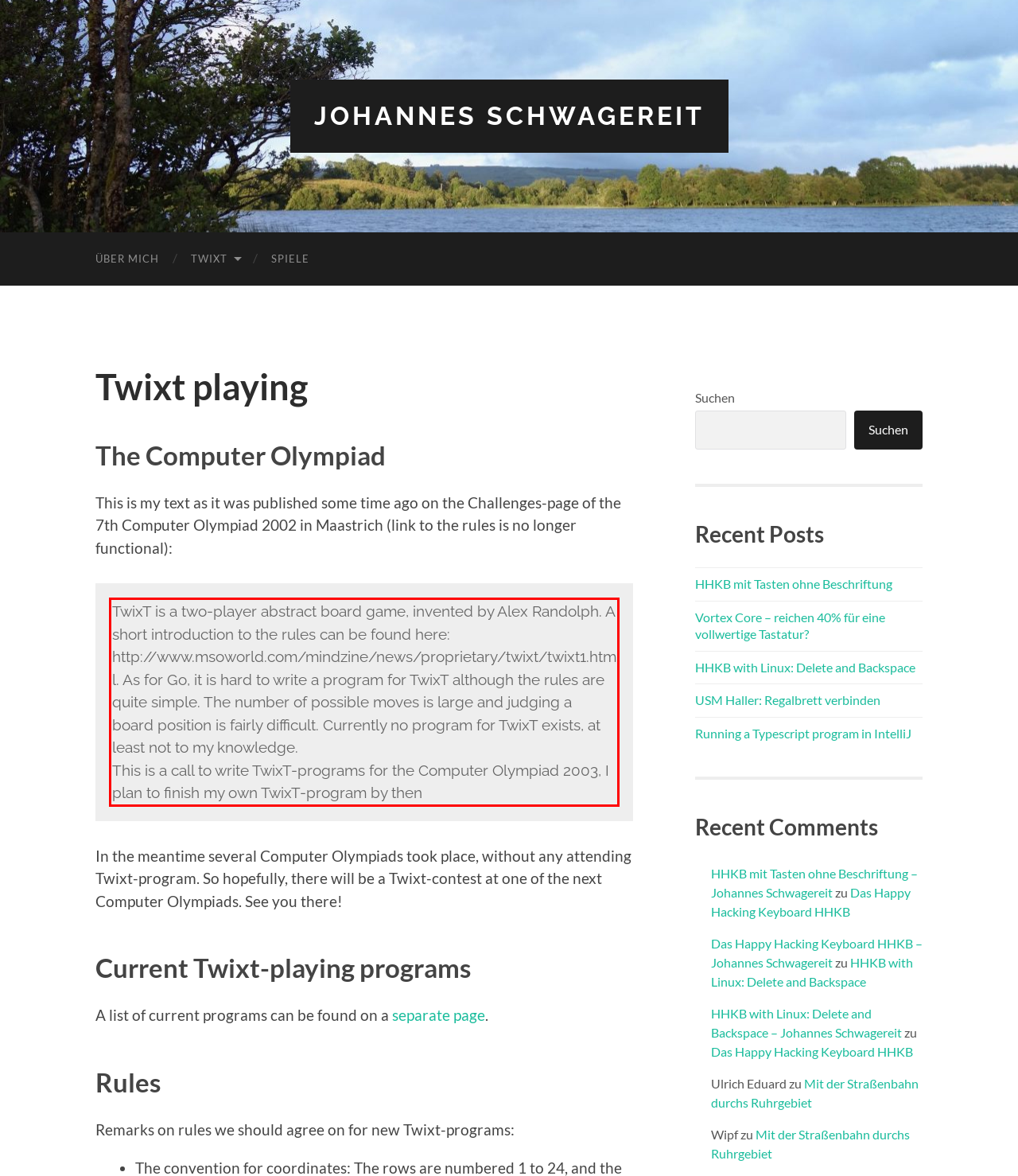Given a webpage screenshot with a red bounding box, perform OCR to read and deliver the text enclosed by the red bounding box.

TwixT is a two-player abstract board game, invented by Alex Randolph. A short introduction to the rules can be found here: http://www.msoworld.com/mindzine/news/proprietary/twixt/twixt1.html. As for Go, it is hard to write a program for TwixT although the rules are quite simple. The number of possible moves is large and judging a board position is fairly difficult. Currently no program for TwixT exists, at least not to my knowledge. This is a call to write TwixT-programs for the Computer Olympiad 2003, I plan to finish my own TwixT-program by then